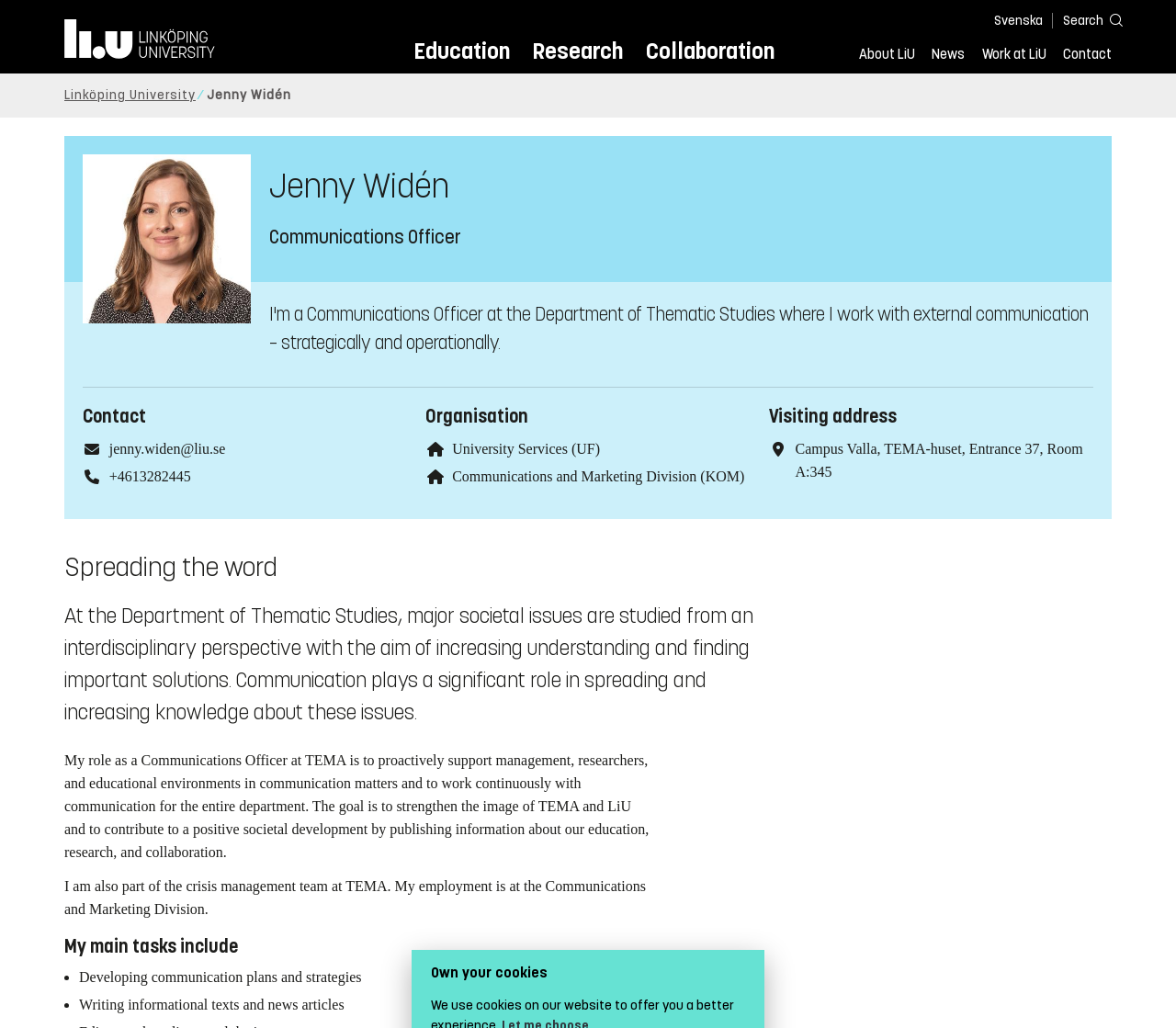What is Jenny Widén's email address?
Based on the image, give a concise answer in the form of a single word or short phrase.

jenny.widen@liu.se